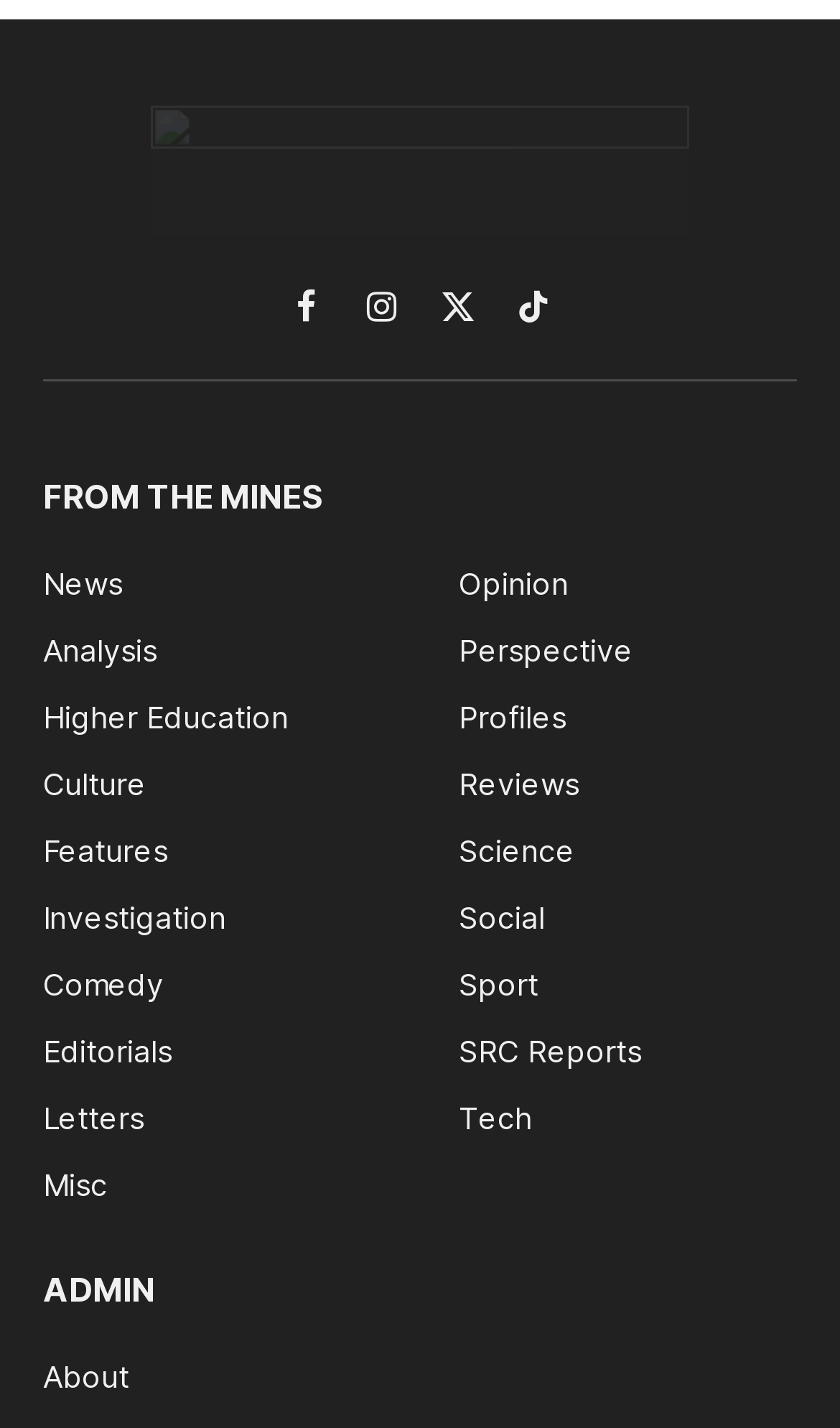Utilize the details in the image to give a detailed response to the question: How many social media links are available?

I counted the number of social media links available on the webpage, which are Facebook, Instagram, Twitter, and TikTok, and found that there are 4 links.